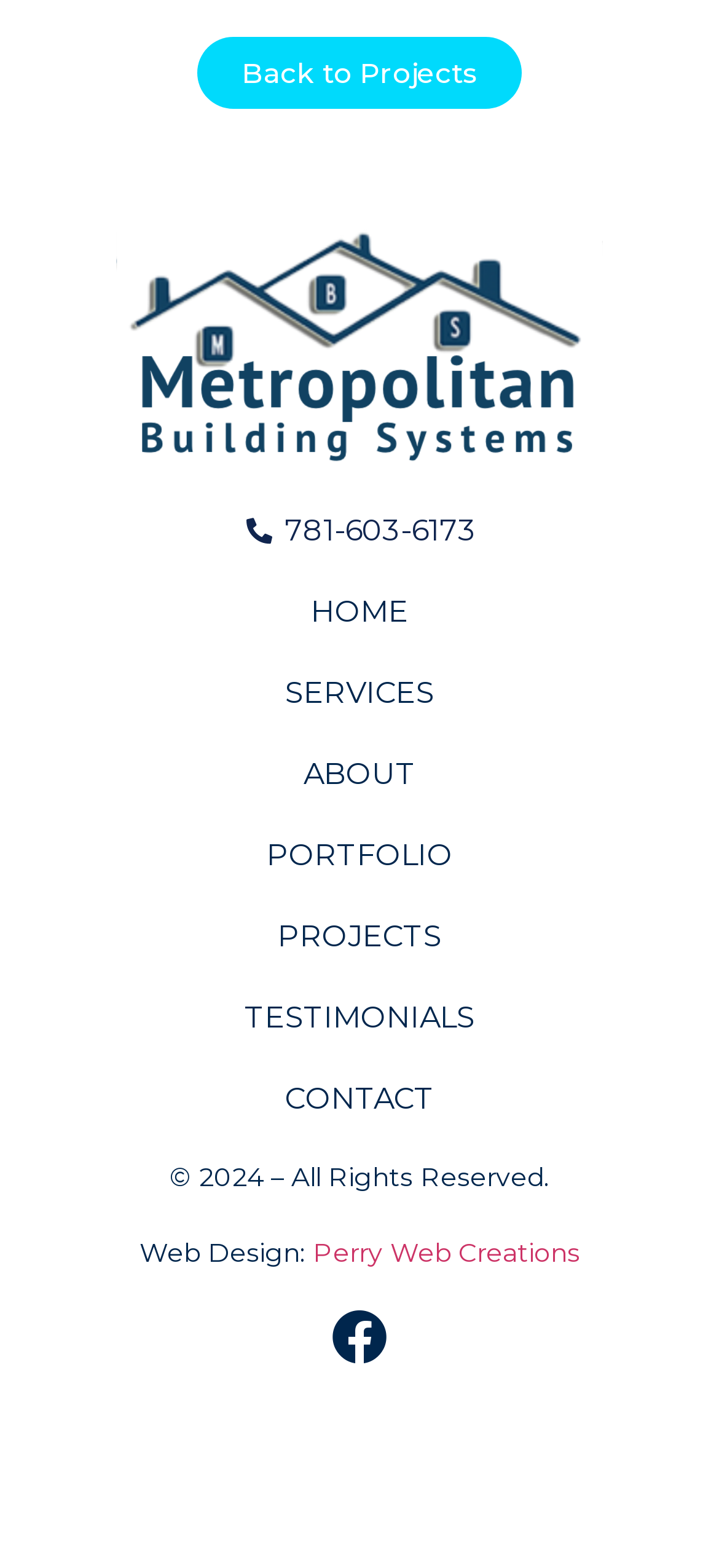Please locate the bounding box coordinates of the element that should be clicked to achieve the given instruction: "call the phone number".

[0.077, 0.325, 0.923, 0.353]